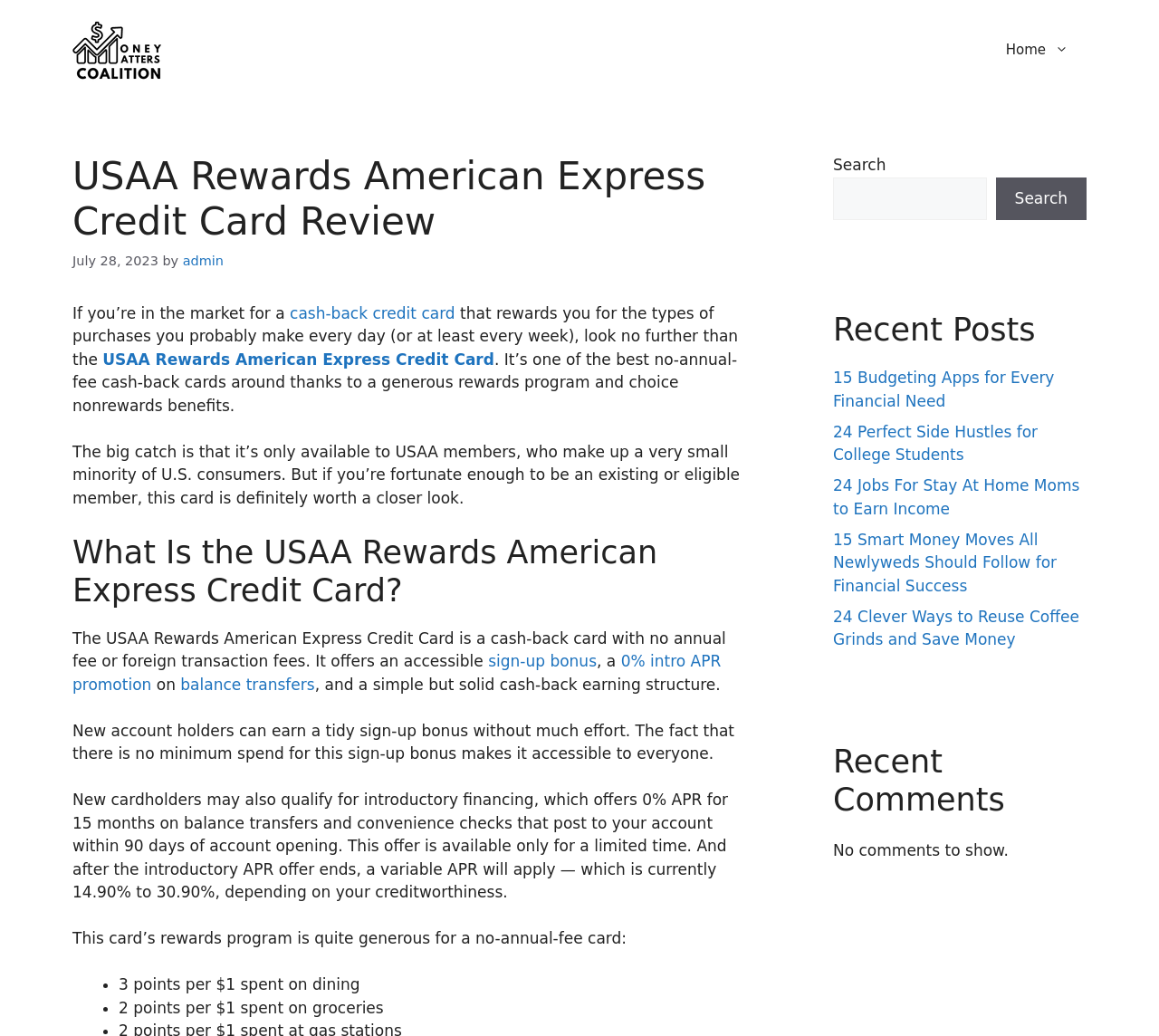Predict the bounding box of the UI element based on the description: "parent_node: Search name="s"". The coordinates should be four float numbers between 0 and 1, formatted as [left, top, right, bottom].

[0.719, 0.171, 0.851, 0.212]